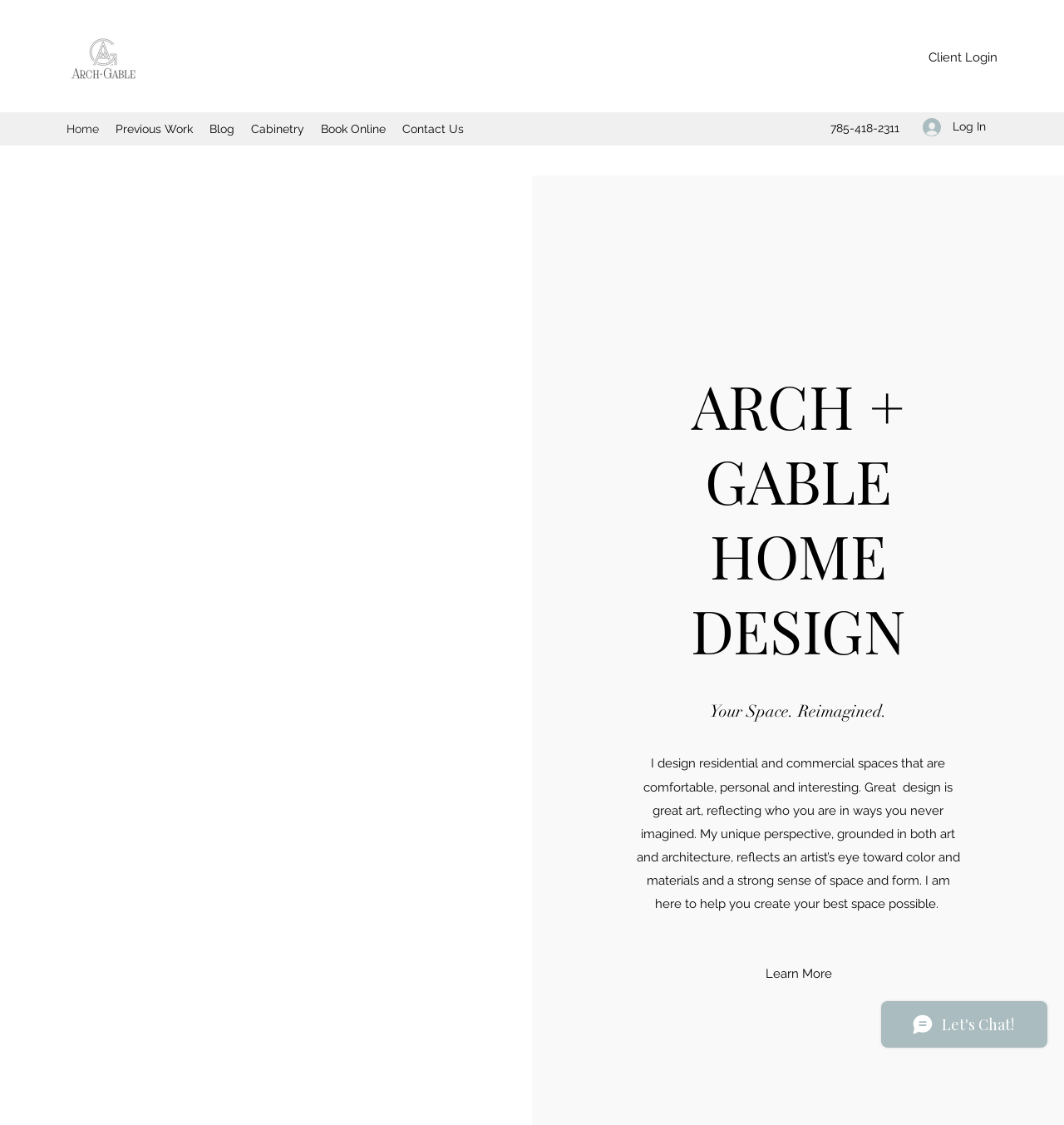Offer a detailed explanation of the webpage layout and contents.

The webpage is a home design website, specifically for Arch + Gable. At the top left corner, there is a logo image of Arch + Gable, which is a link. Next to the logo, there is a navigation menu with links to different sections of the website, including Home, Previous Work, Blog, Cabinetry, Book Online, and Contact Us. 

On the top right corner, there is a link to Client Login and a phone number, 785-418-2311, is displayed. Below the phone number, there is a Log In button with a small icon. 

The main content of the webpage starts with a large heading, "ARCH + GABLE HOME DESIGN", which is centered on the page. Below the heading, there is a tagline, "Your Space. Reimagined." 

Following the tagline, there is a paragraph of text that describes the design philosophy and services offered by Arch + Gable. The text is divided into two columns, with the left column describing the design approach and the right column explaining how the designer can help clients create their best space possible. 

At the bottom of the page, there is a Learn More button. On the bottom right corner, there is a Wix Chat iframe, which is a chat window for customer support.